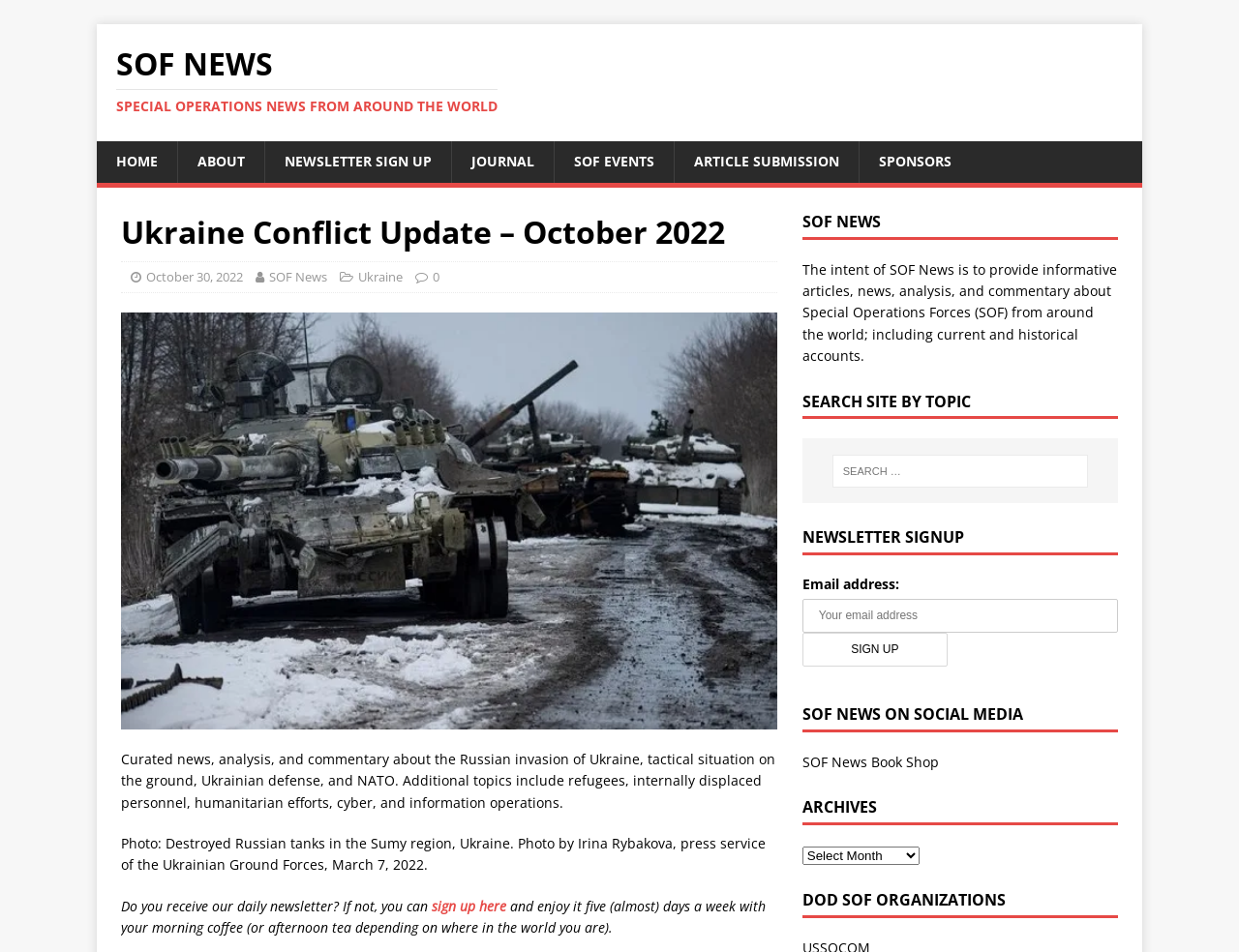Please mark the clickable region by giving the bounding box coordinates needed to complete this instruction: "Read the 'Ukraine Conflict Update – October 2022' article".

[0.098, 0.222, 0.627, 0.265]